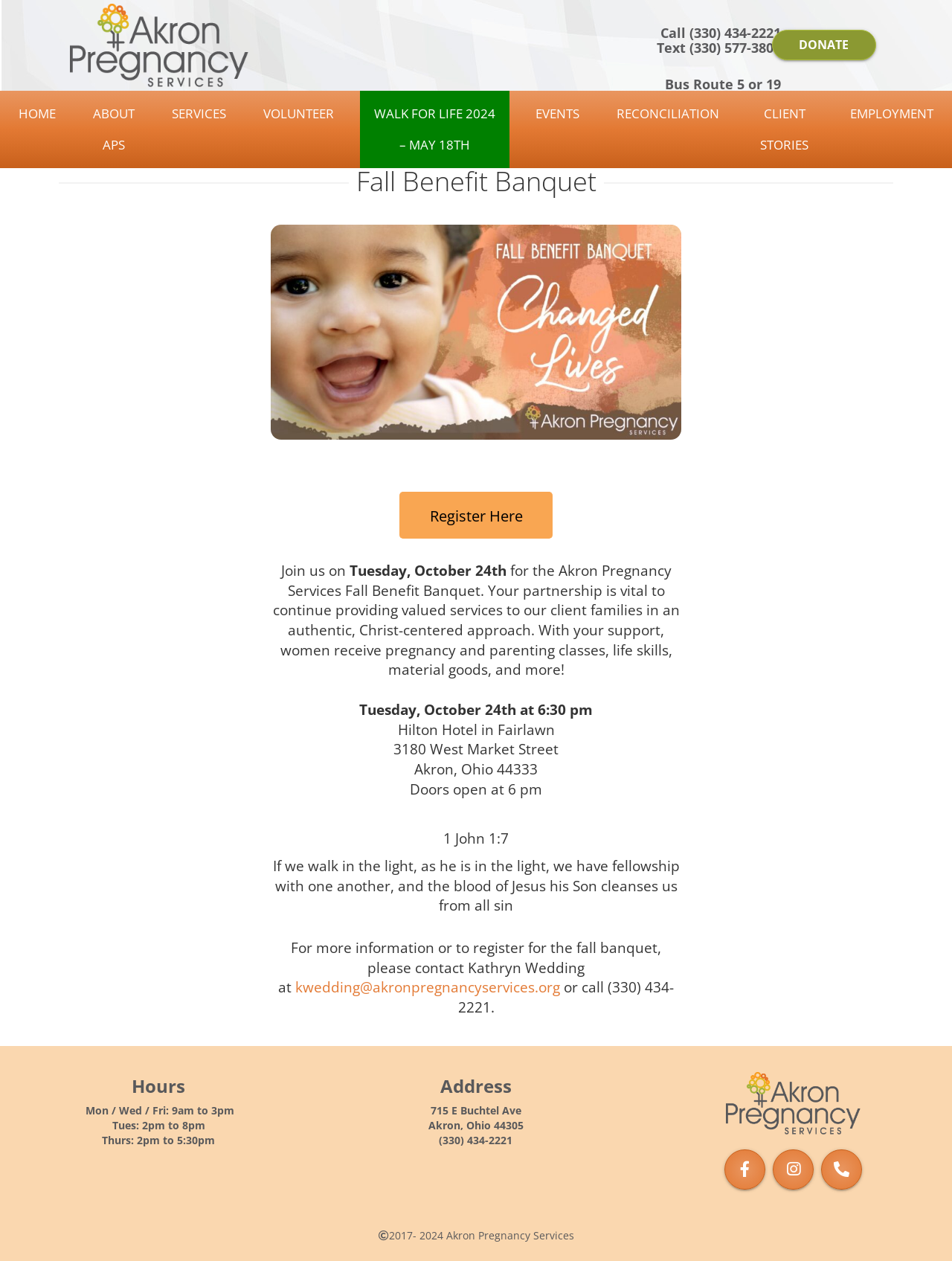Analyze the image and provide a detailed answer to the question: What is the address of Akron Pregnancy Services?

The address of Akron Pregnancy Services can be found in the section labeled 'Address', which lists the address as 715 E Buchtel Ave, Akron, Ohio 44305.